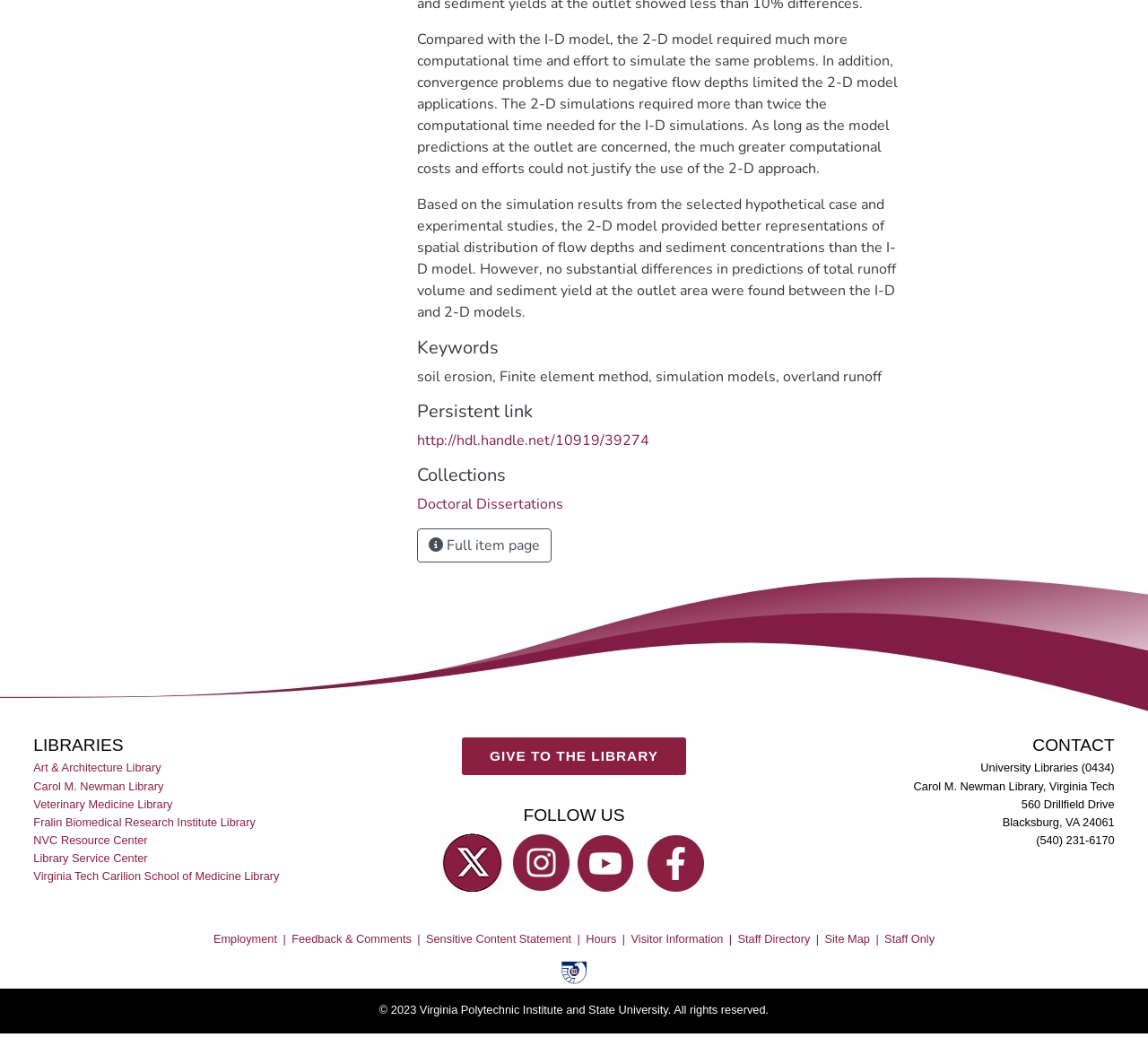What is the URL of the persistent link?
Ensure your answer is thorough and detailed.

The URL of the persistent link can be found in the section labeled 'Persistent link', which provides a link to the dissertation with the URL 'http://hdl.handle.net/10919/39274'.